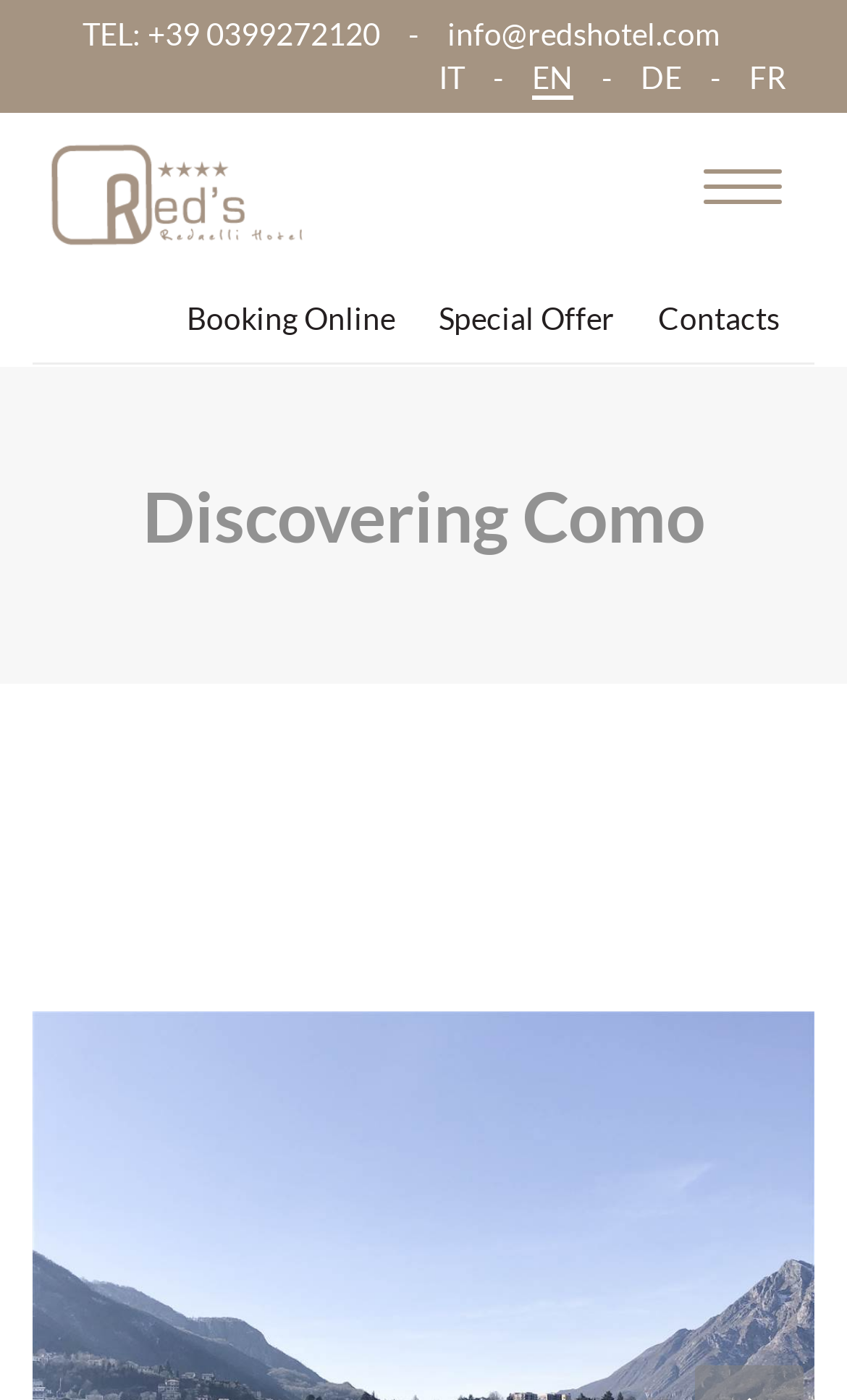Show the bounding box coordinates for the HTML element as described: "parent_node: Toggle navigation".

[0.051, 0.096, 0.368, 0.181]